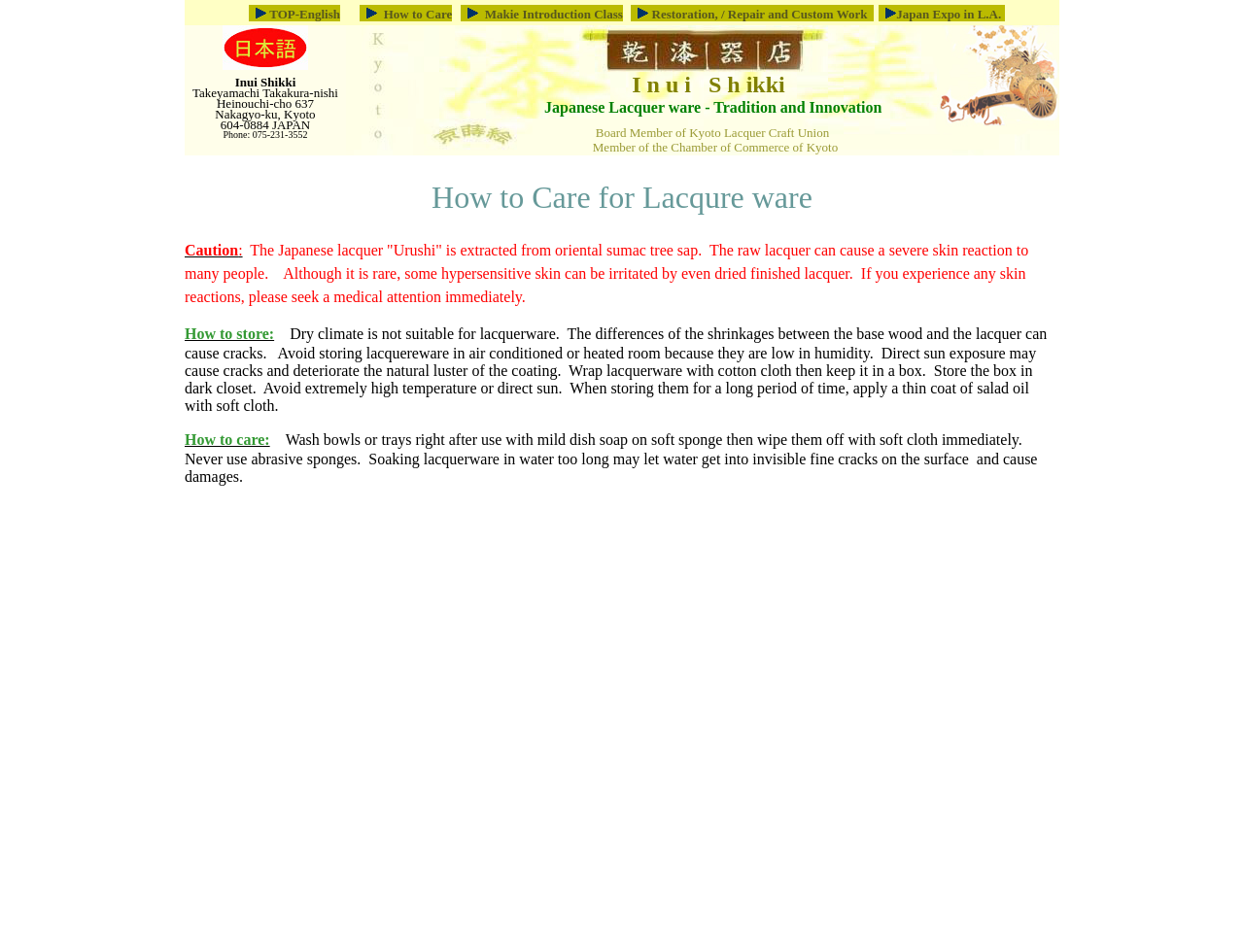Provide a brief response using a word or short phrase to this question:
What is the recommended way to wash lacquerware?

With mild dish soap